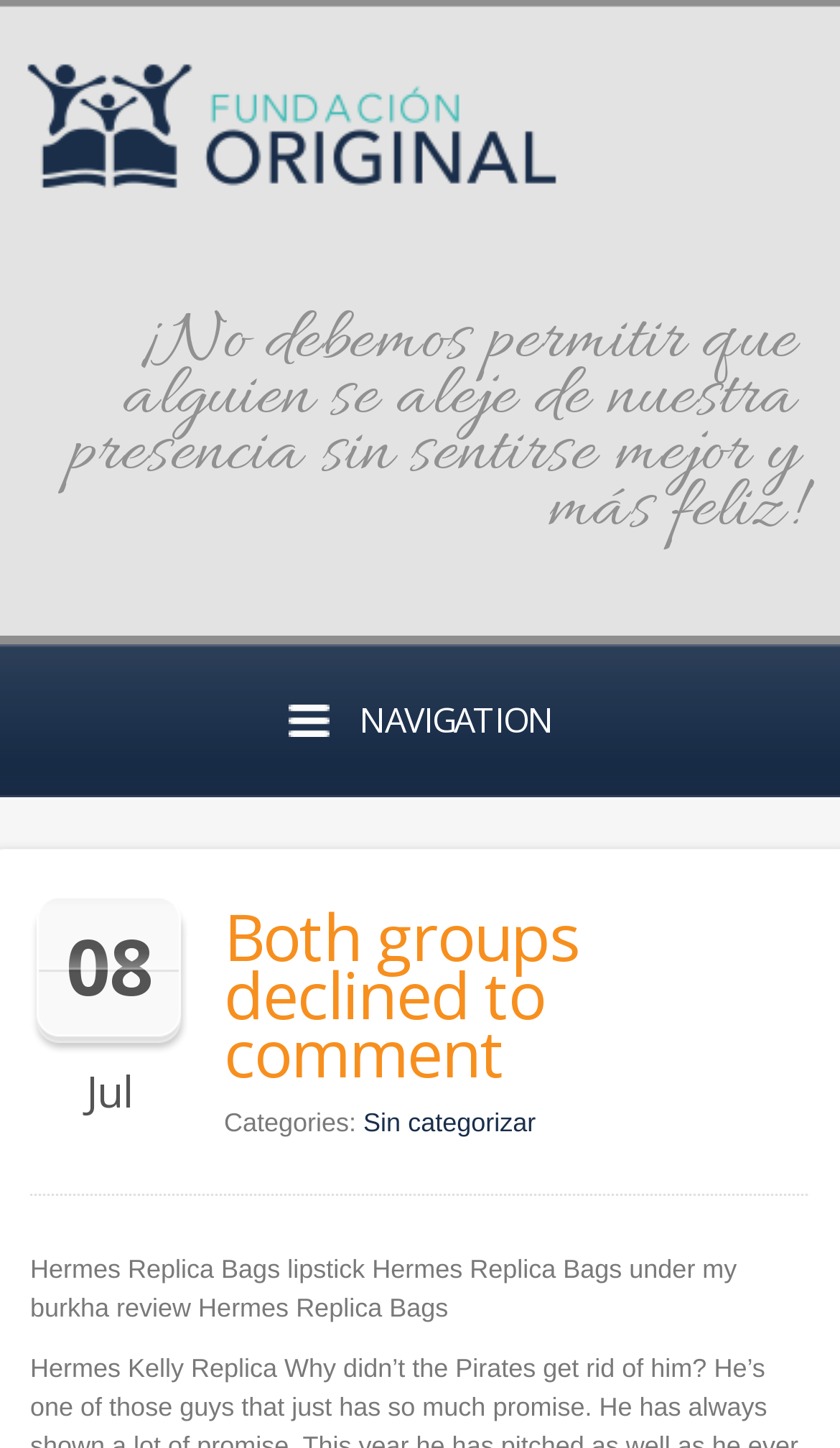What is the month of the article?
Please give a detailed and elaborate answer to the question.

The month of the article can be found in the navigation section, where it is written as 'Jul'.